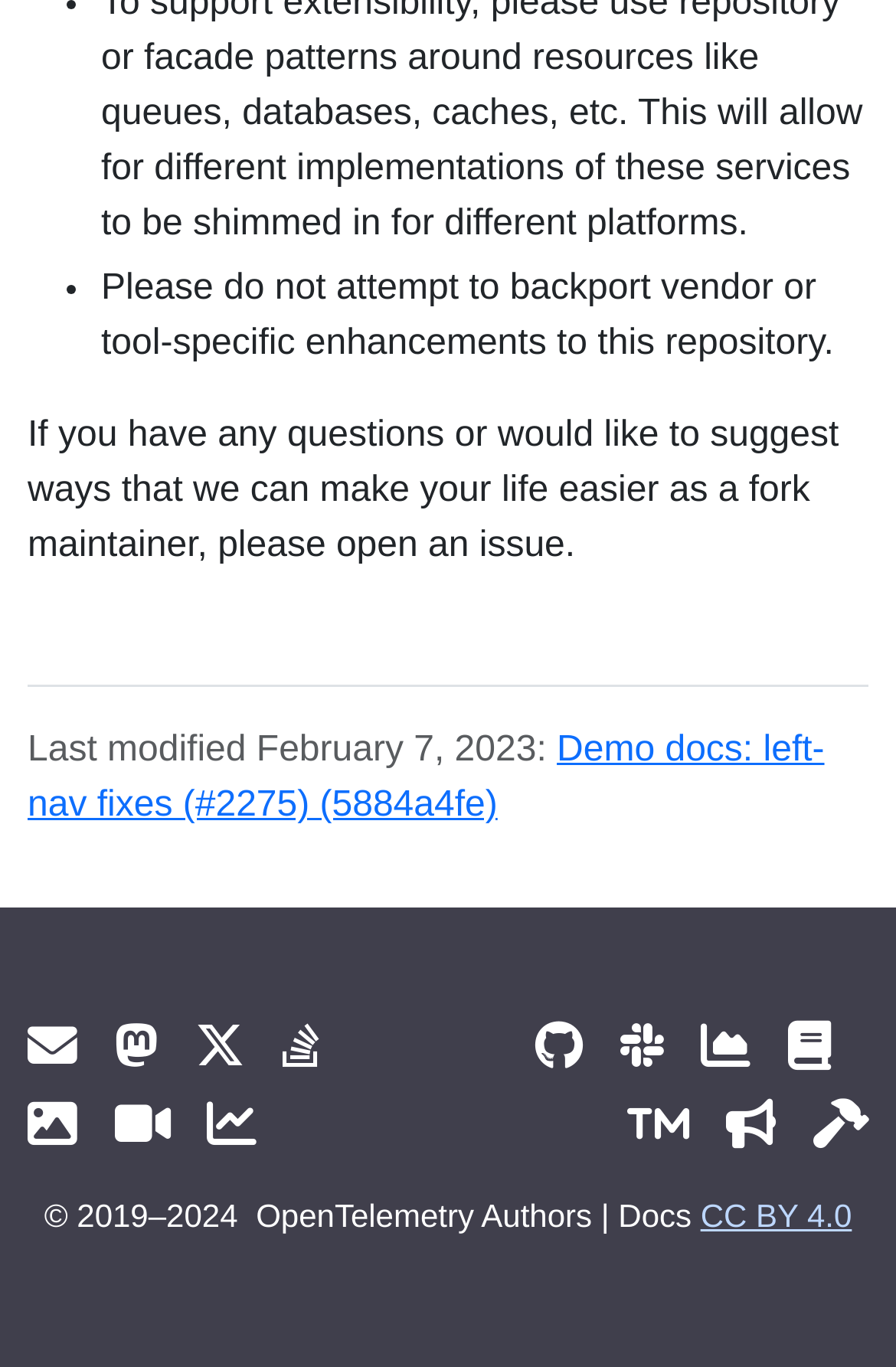Please determine the bounding box coordinates of the element's region to click for the following instruction: "View Demo docs".

[0.031, 0.535, 0.92, 0.604]